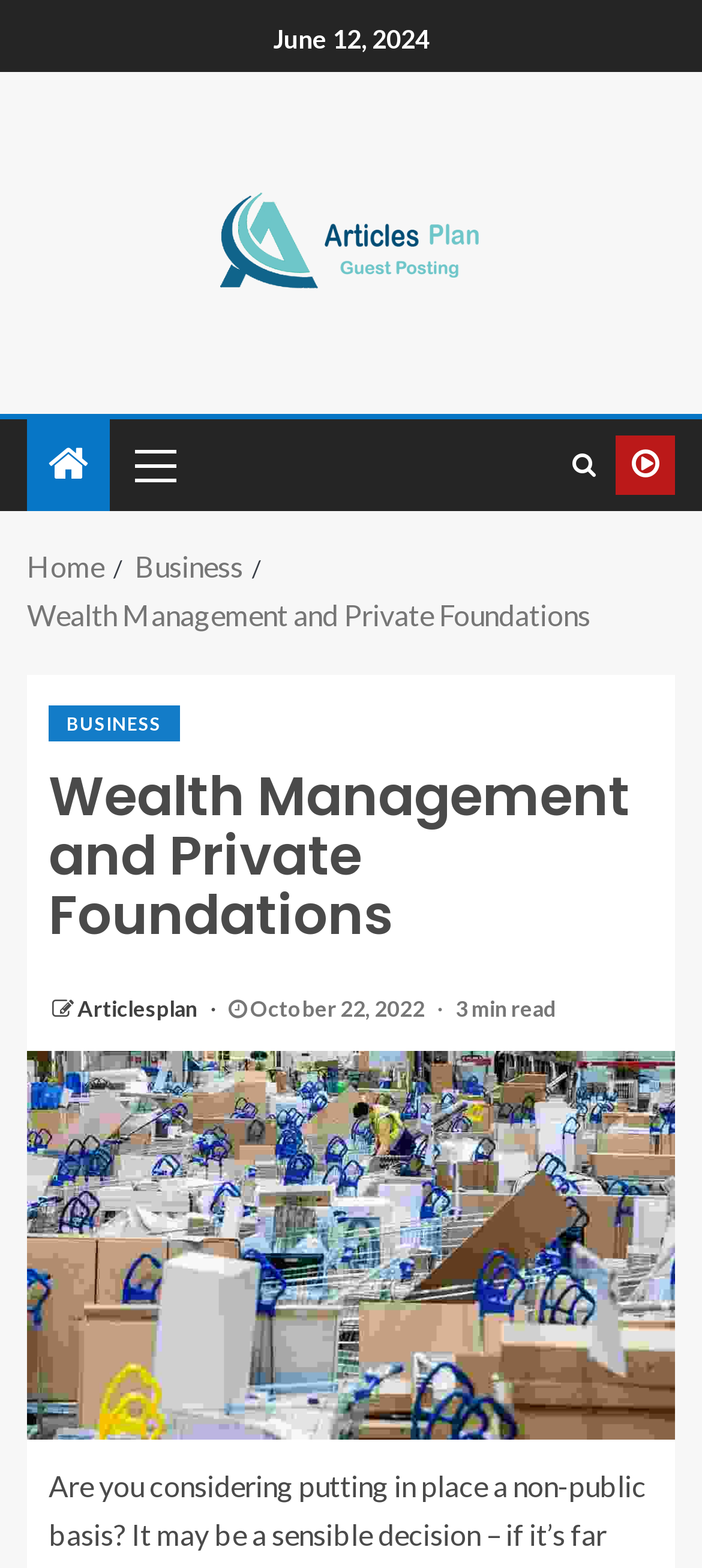Please identify the coordinates of the bounding box for the clickable region that will accomplish this instruction: "Visit the Articles plan page".

[0.11, 0.635, 0.287, 0.652]